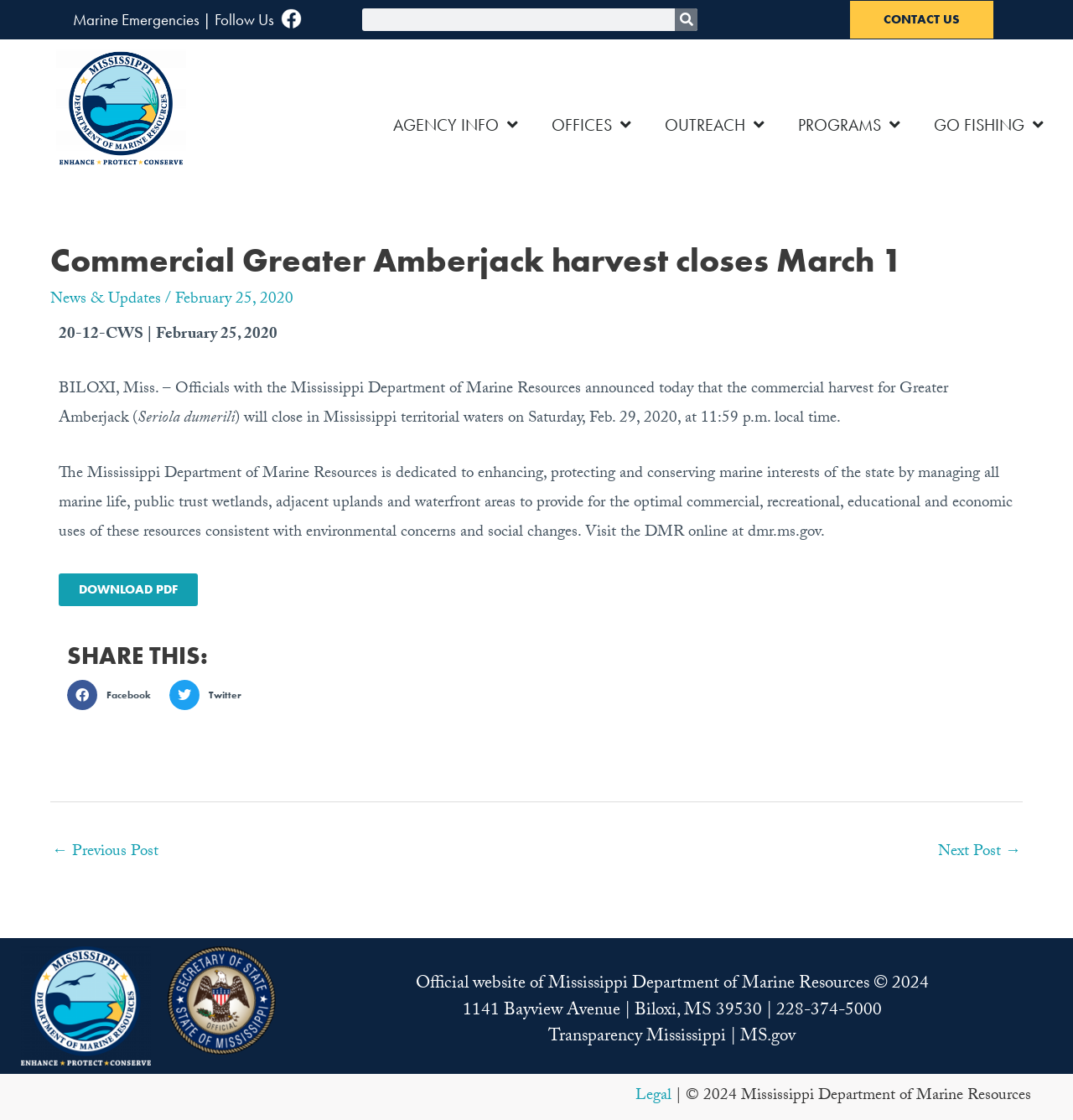Identify the bounding box coordinates of the area you need to click to perform the following instruction: "Follow Us on social media".

[0.2, 0.008, 0.255, 0.027]